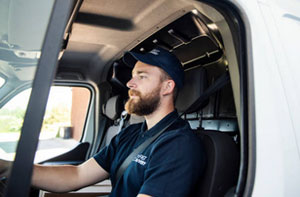What type of service is the image related to?
Using the image as a reference, give an elaborate response to the question.

The image captures the essence of the 'man with a van' service, which is a type of local transport service that involves moving goods, and the context of the image ties into themes of moving and logistics.